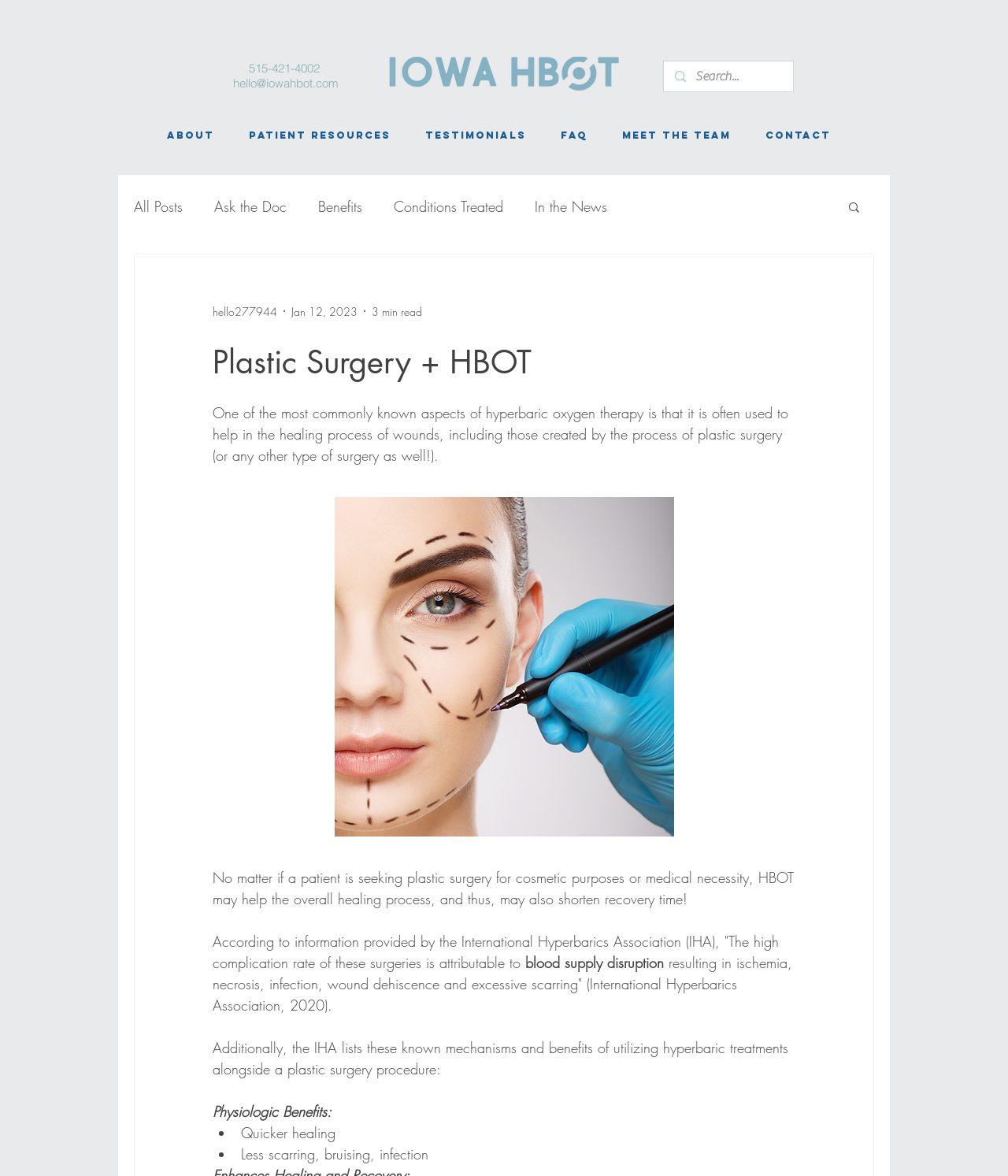Describe all the key features of the webpage in detail.

The webpage is about plastic surgery and hyperbaric oxygen therapy (HBOT). At the top, there is a logo image "Iowa HBOT.png" on the left, and a search bar with a magnifying glass icon on the right. Below the logo, there is a phone number "515-421-4002" and an email address "hello@iowahbot.com". 

On the top navigation bar, there are several links: "About", "Patient Resources", "Testimonials", "FAQ", "Meet the Team", and "Contact". Next to the navigation bar, there is another navigation section with links to the blog, including "All Posts", "Ask the Doc", "Benefits", "Conditions Treated", and "In the News". 

The main content of the webpage is an article about the benefits of HBOT in plastic surgery. The title "Plastic Surgery + HBOT" is at the top, followed by a brief introduction explaining how HBOT can help in the healing process of wounds, including those created by plastic surgery. 

Below the introduction, there is an image of a hand tracing the contours of a woman's face with a pen, outlining where one may choose to get plastic surgery. The article continues to explain how HBOT can help shorten recovery time and reduce complications. It also cites information from the International Hyperbarics Association, listing the benefits of utilizing hyperbaric treatments alongside a plastic surgery procedure, including quicker healing and less scarring, bruising, and infection.